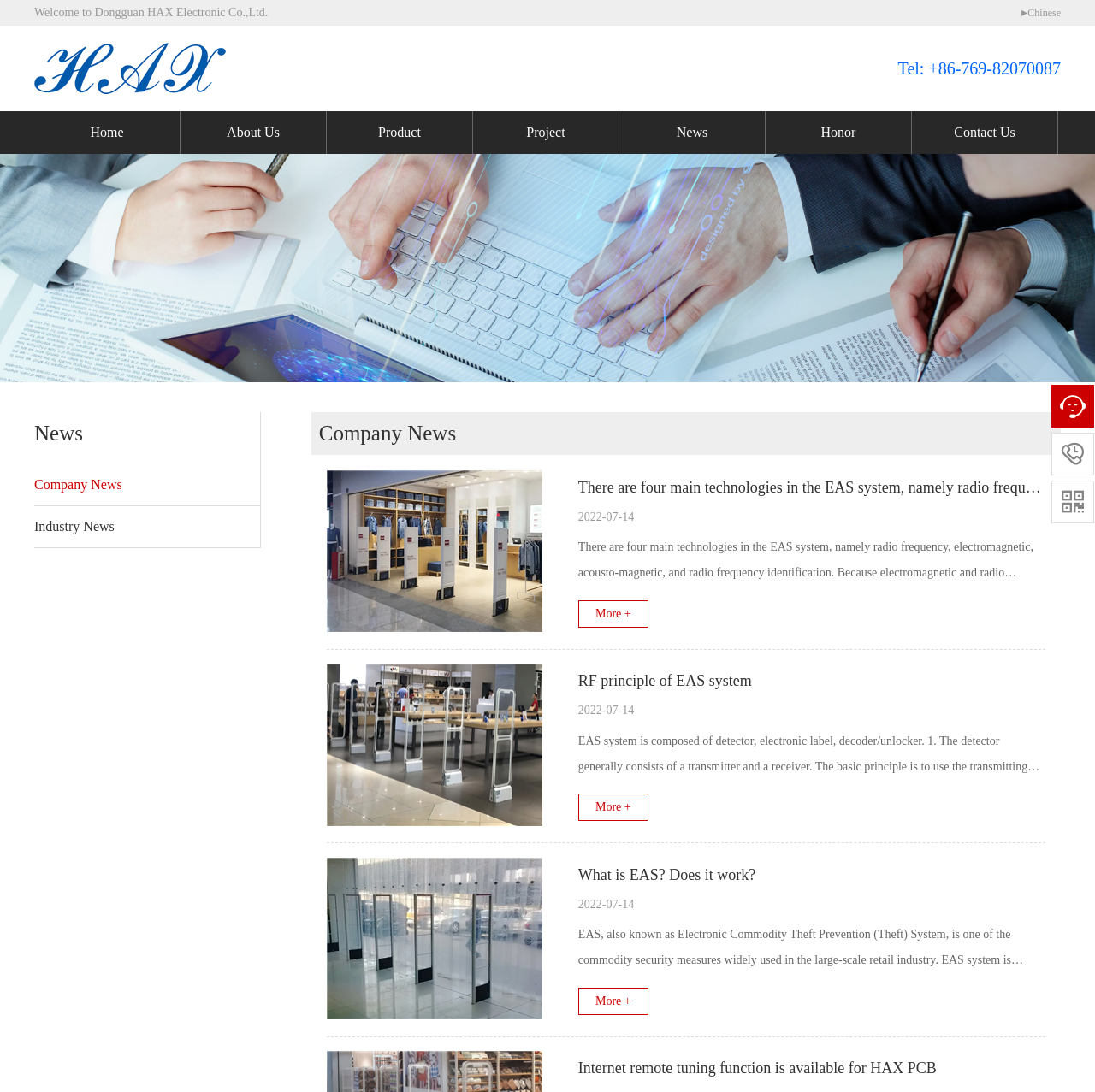Please answer the following question using a single word or phrase: 
What is the topic of the latest news?

EAS system